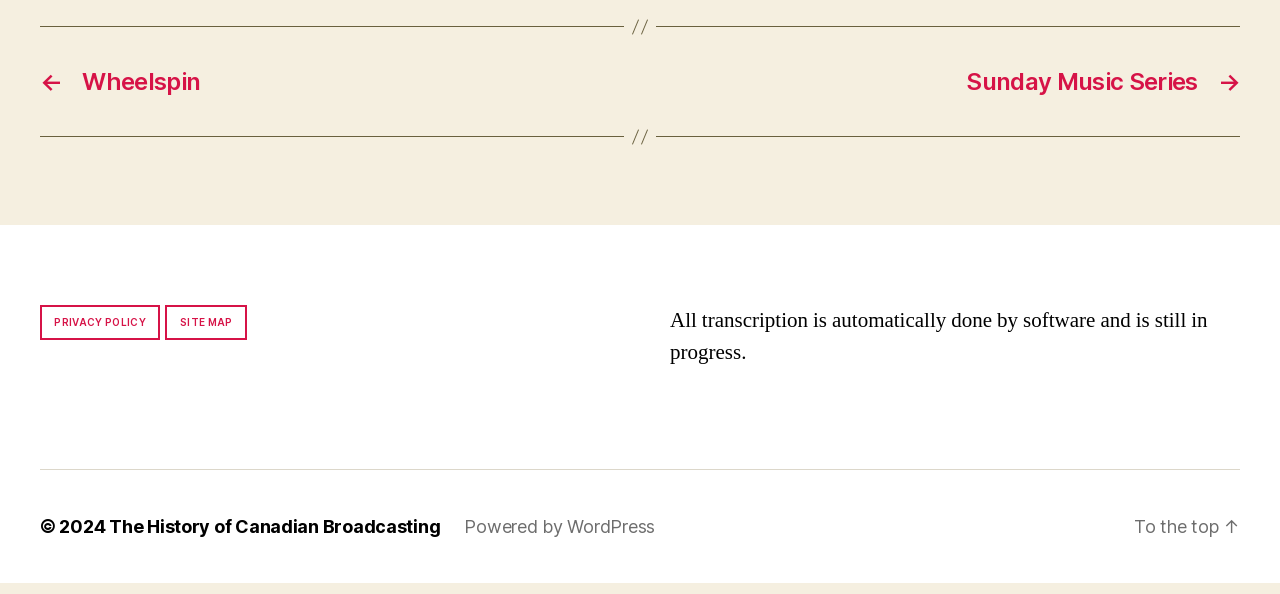Given the element description, predict the bounding box coordinates in the format (top-left x, top-left y, bottom-right x, bottom-right y). Make sure all values are between 0 and 1. Here is the element description: info@coloradodls.org

None